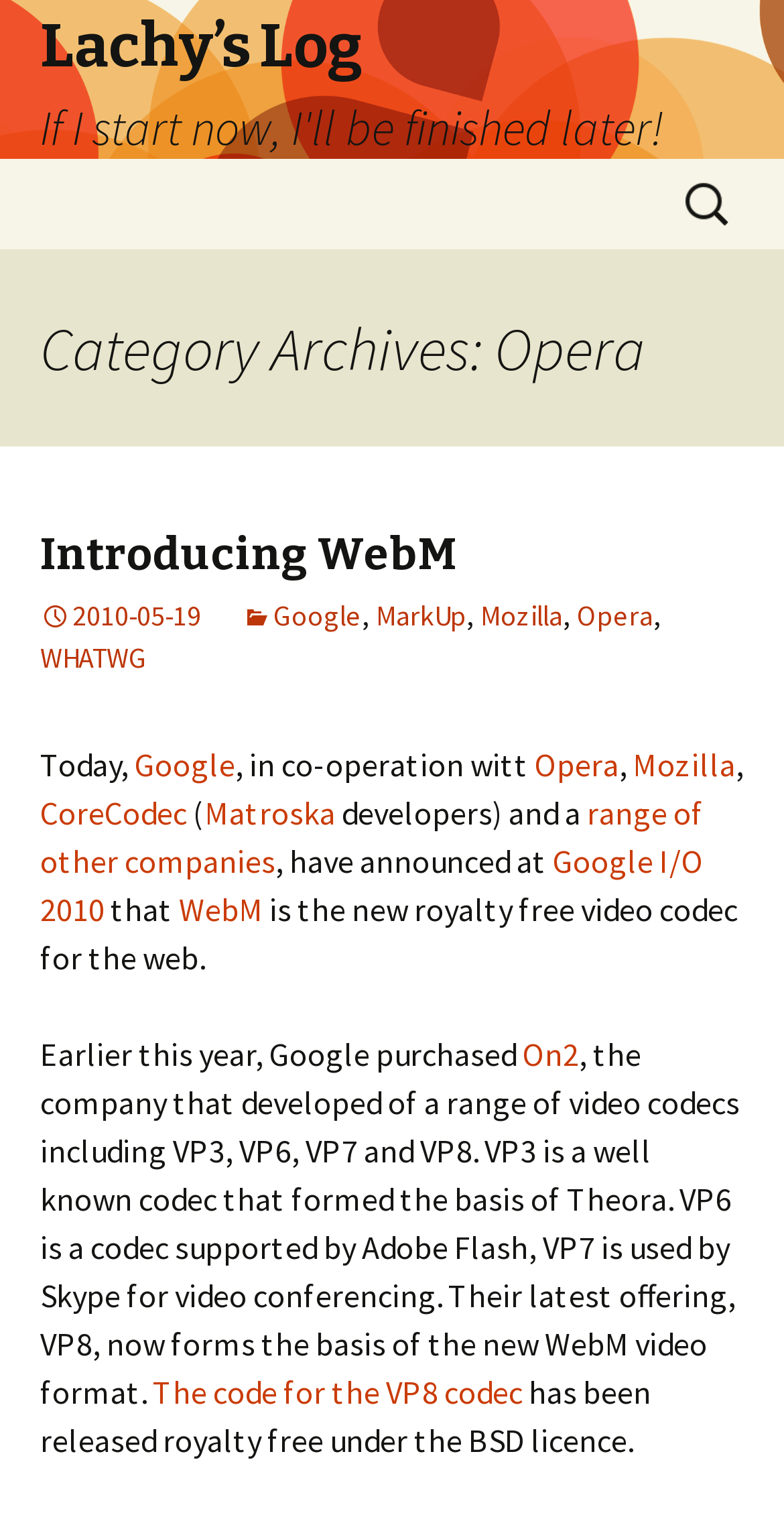Pinpoint the bounding box coordinates of the clickable area necessary to execute the following instruction: "Check the date of the blog post". The coordinates should be given as four float numbers between 0 and 1, namely [left, top, right, bottom].

[0.051, 0.393, 0.256, 0.416]